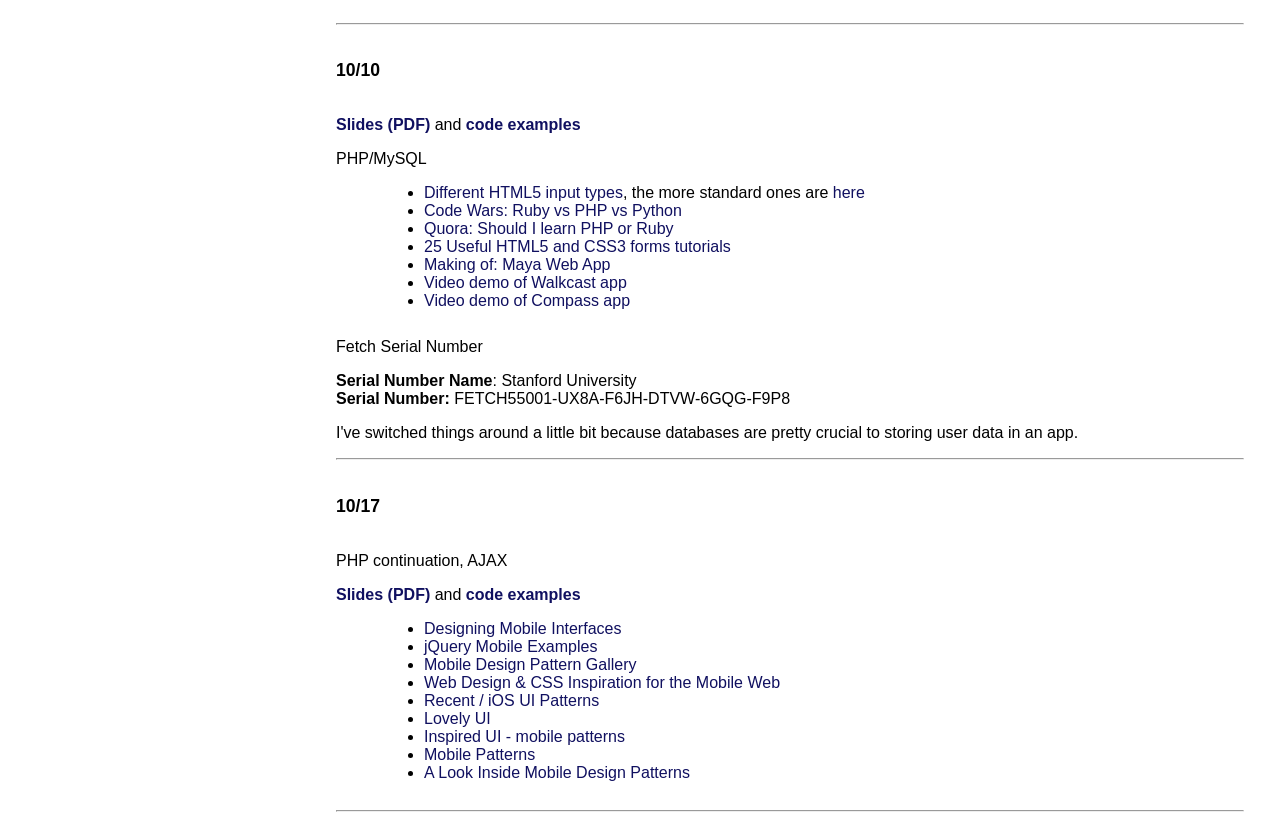Identify the bounding box coordinates for the element you need to click to achieve the following task: "View 'Video demo of Walkcast app'". The coordinates must be four float values ranging from 0 to 1, formatted as [left, top, right, bottom].

[0.331, 0.333, 0.49, 0.353]